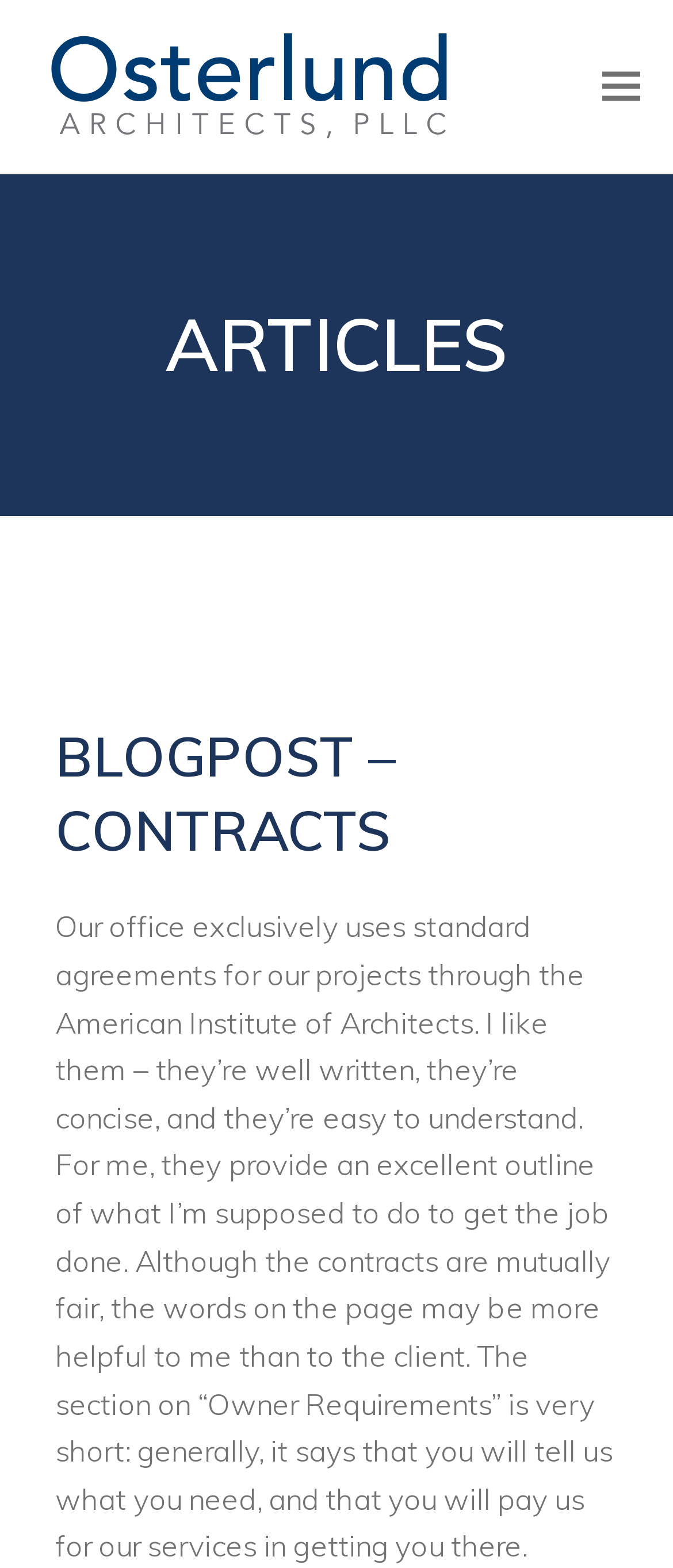Determine the main heading of the webpage and generate its text.

BLOGPOST – CONTRACTS